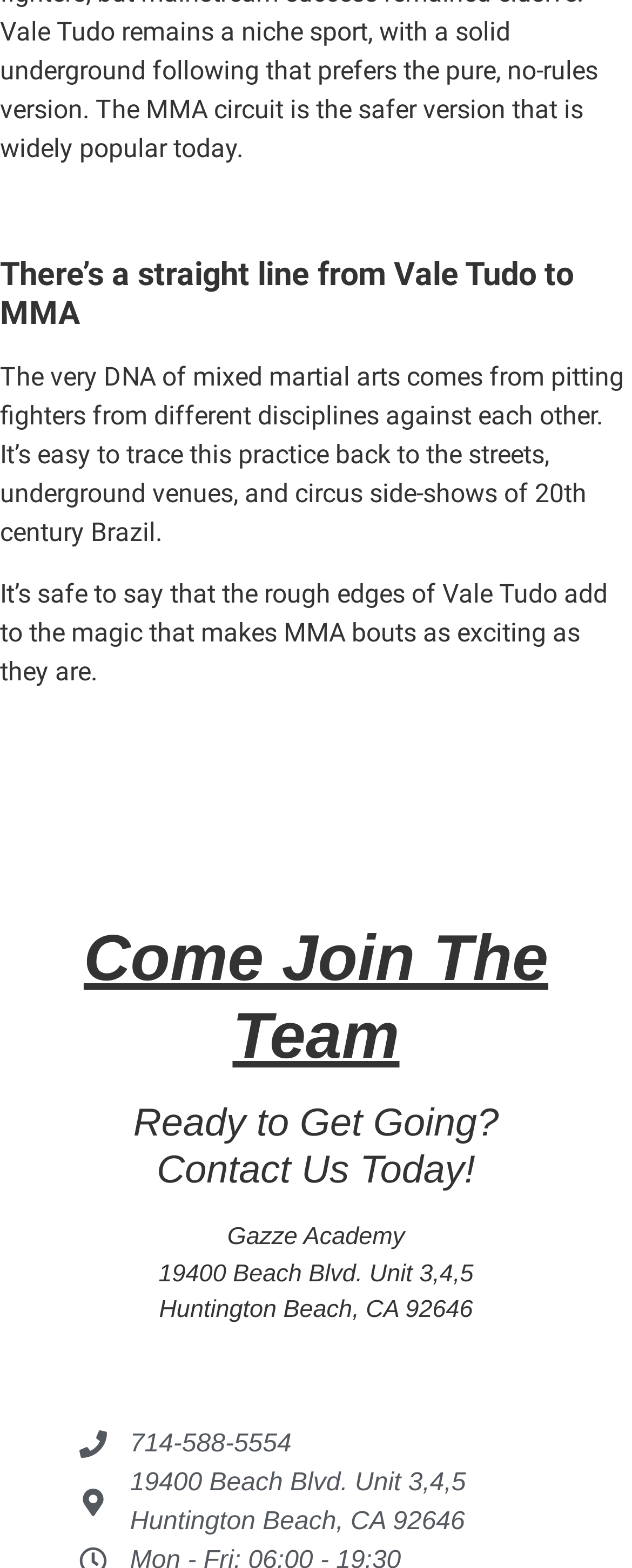What is the address of the academy?
Using the information presented in the image, please offer a detailed response to the question.

I found the answer by looking at the StaticText elements with the texts '19400 Beach Blvd. Unit 3,4,5' and 'Huntington Beach, CA 92646' at coordinates [0.251, 0.804, 0.749, 0.821] and [0.252, 0.827, 0.748, 0.844] respectively. These texts are likely to be the address of the academy.